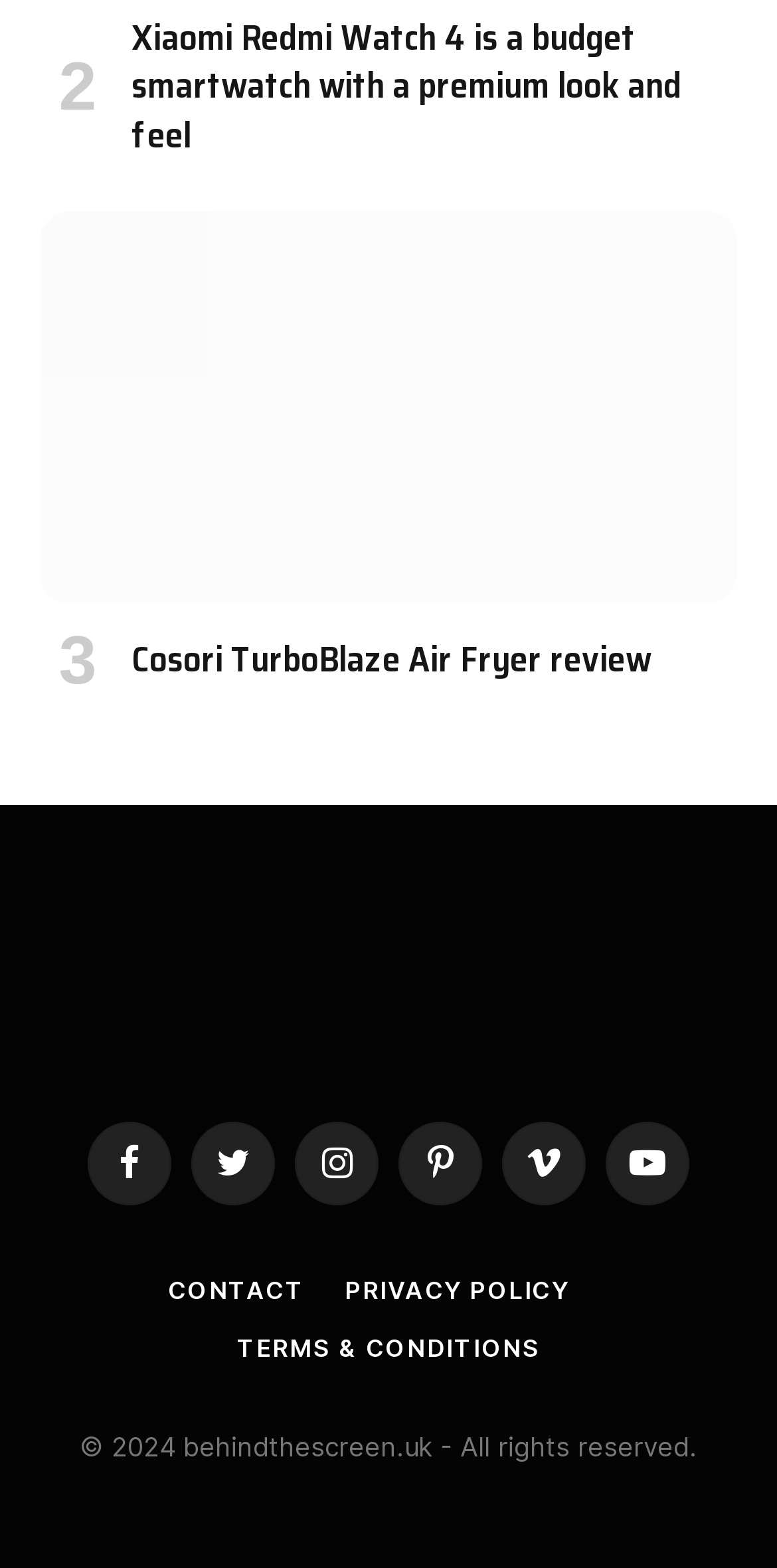What is the year of copyright?
Answer the question in a detailed and comprehensive manner.

The webpage has a static text that mentions '© 2024 behindthescreen.uk - All rights reserved.', which indicates that the year of copyright is 2024.